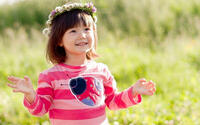Could you please study the image and provide a detailed answer to the question:
What is the lighting condition in the scene?

The caption states that 'the warm sunlight gently illuminates her face', implying that the scene is lit by natural sunlight, which is warm in tone.